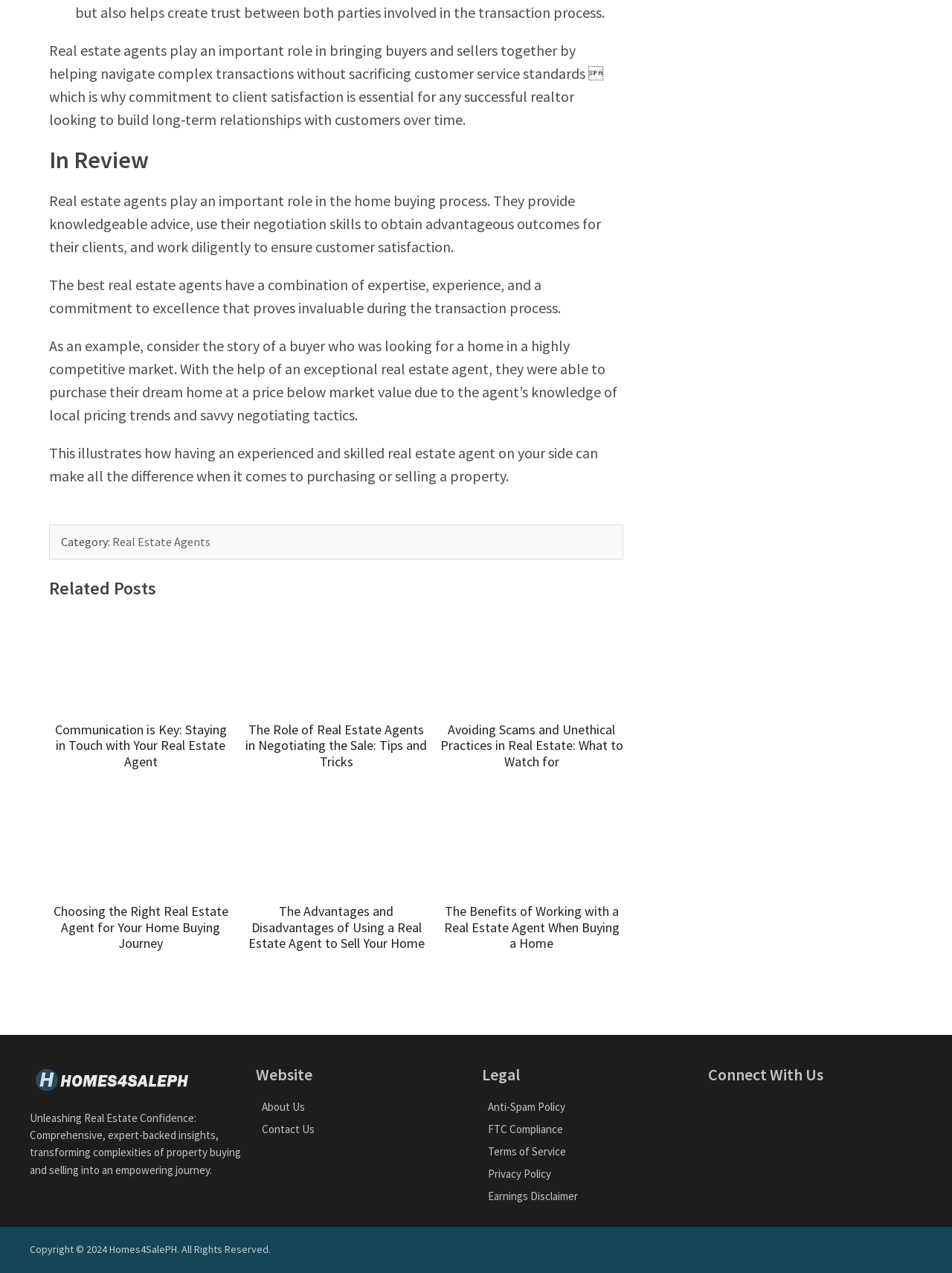Locate the bounding box coordinates of the element you need to click to accomplish the task described by this instruction: "Visit 'About Us' page".

[0.275, 0.864, 0.32, 0.875]